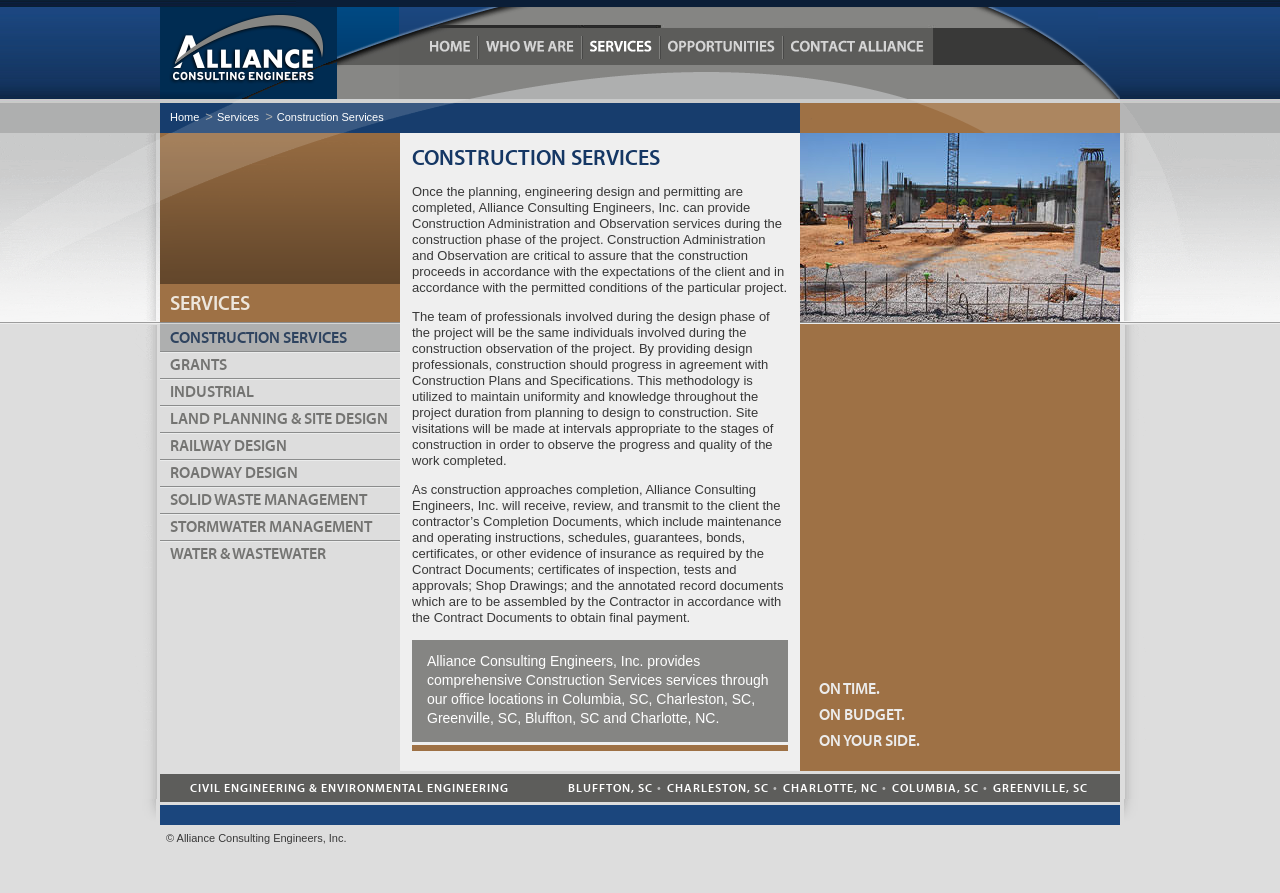Please identify the bounding box coordinates of the area that needs to be clicked to fulfill the following instruction: "Learn about Grants."

[0.125, 0.393, 0.312, 0.423]